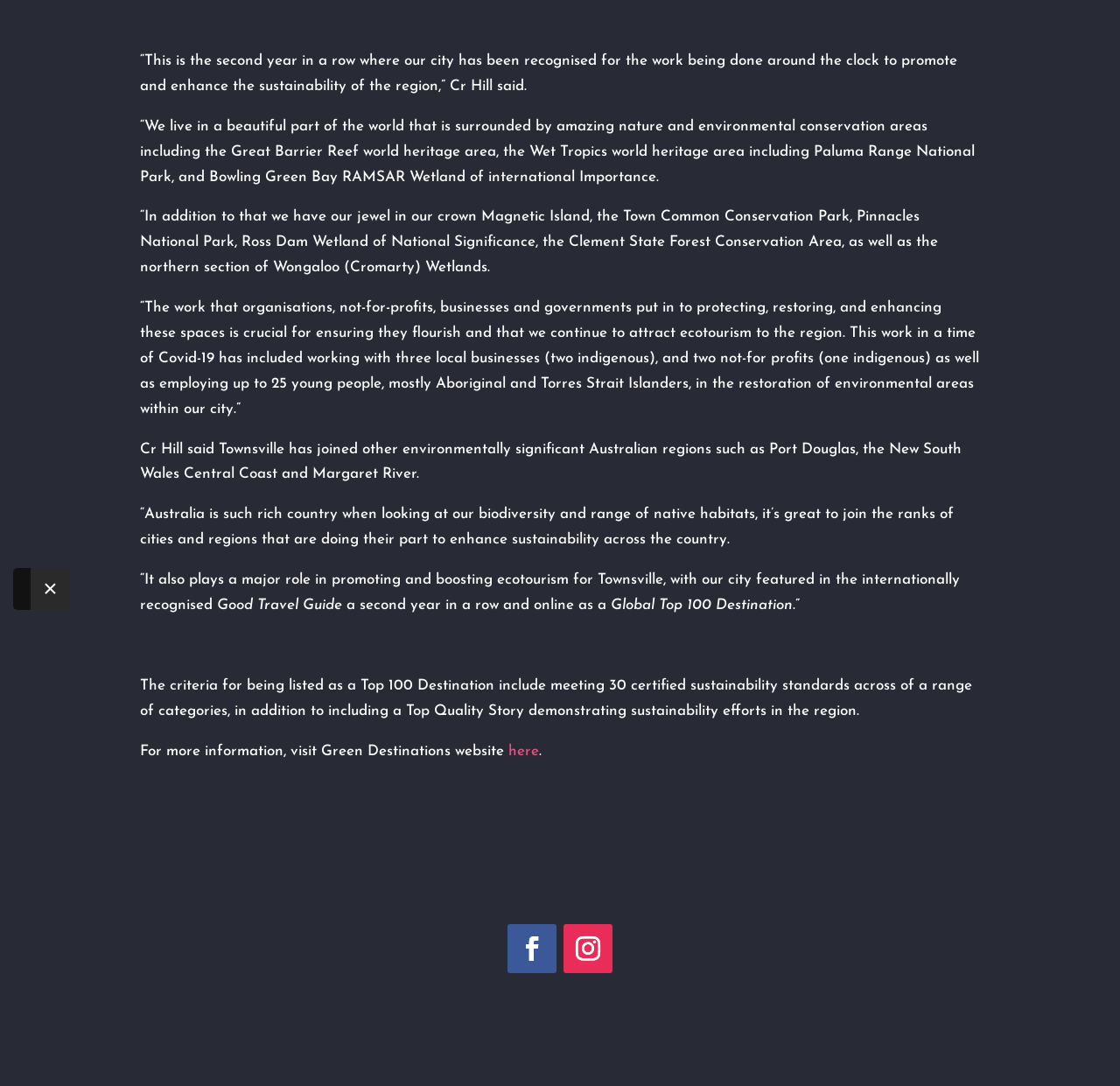Extract the bounding box coordinates of the UI element described by: "here". The coordinates should include four float numbers ranging from 0 to 1, e.g., [left, top, right, bottom].

[0.454, 0.685, 0.481, 0.698]